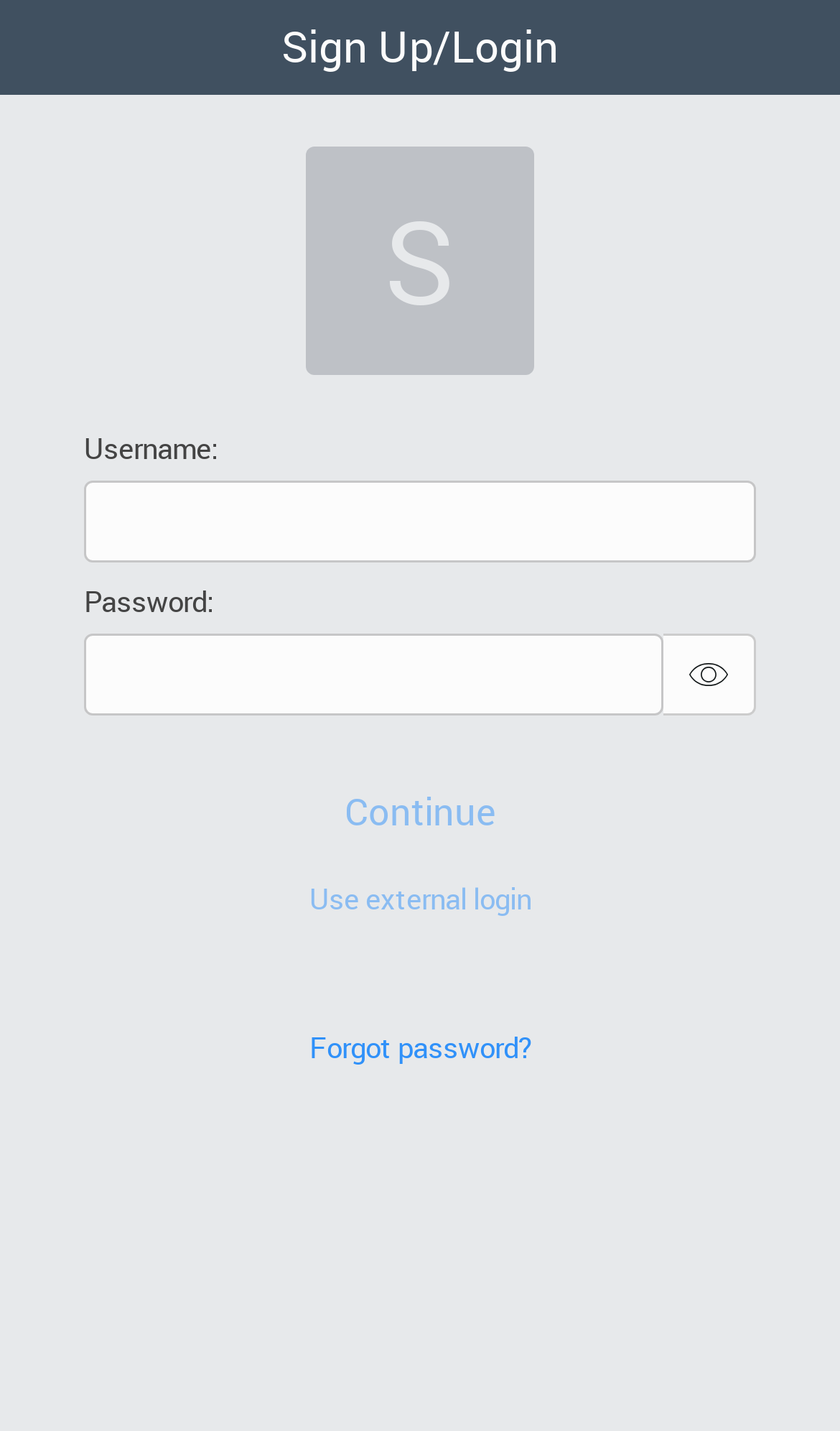Find the UI element described as: "alt="Show Password" title="Show password"" and predict its bounding box coordinates. Ensure the coordinates are four float numbers between 0 and 1, [left, top, right, bottom].

[0.79, 0.443, 0.9, 0.5]